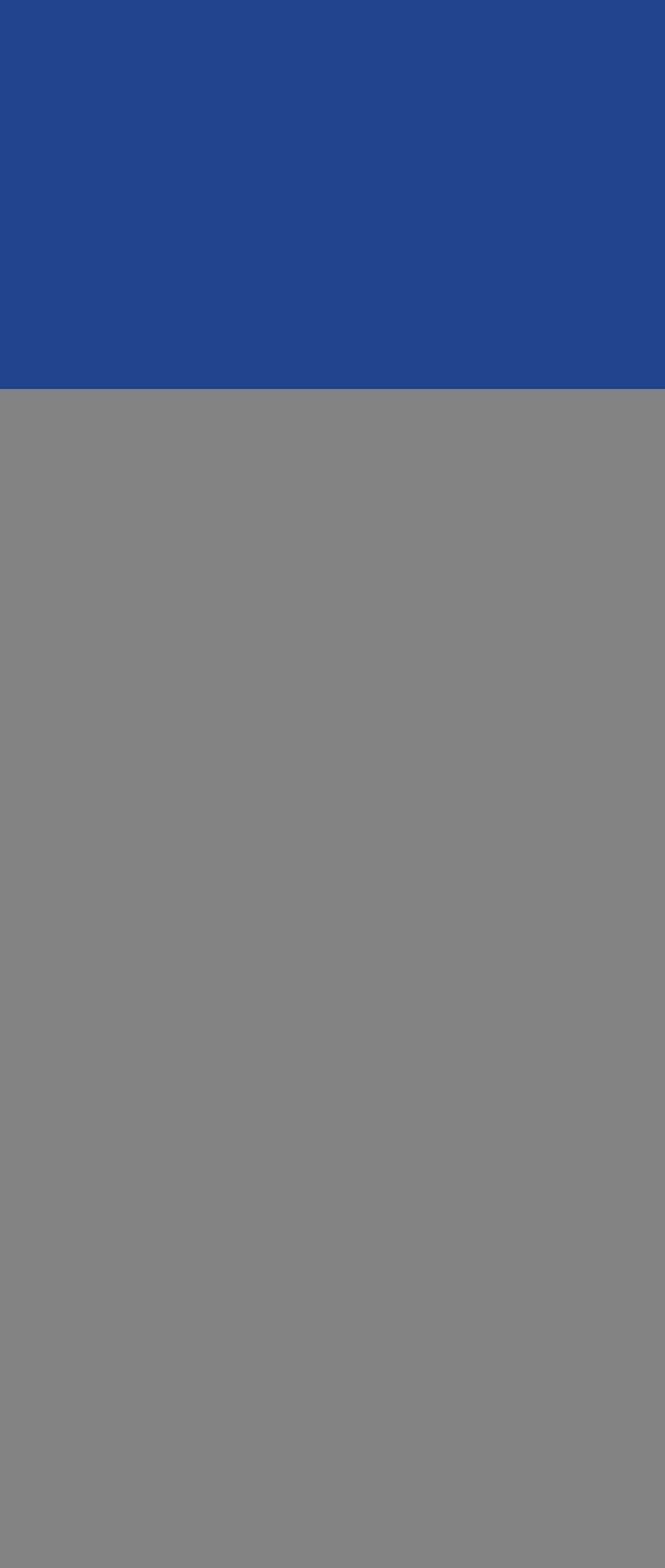How many links are there in the footer section?
Based on the screenshot, provide your answer in one word or phrase.

5